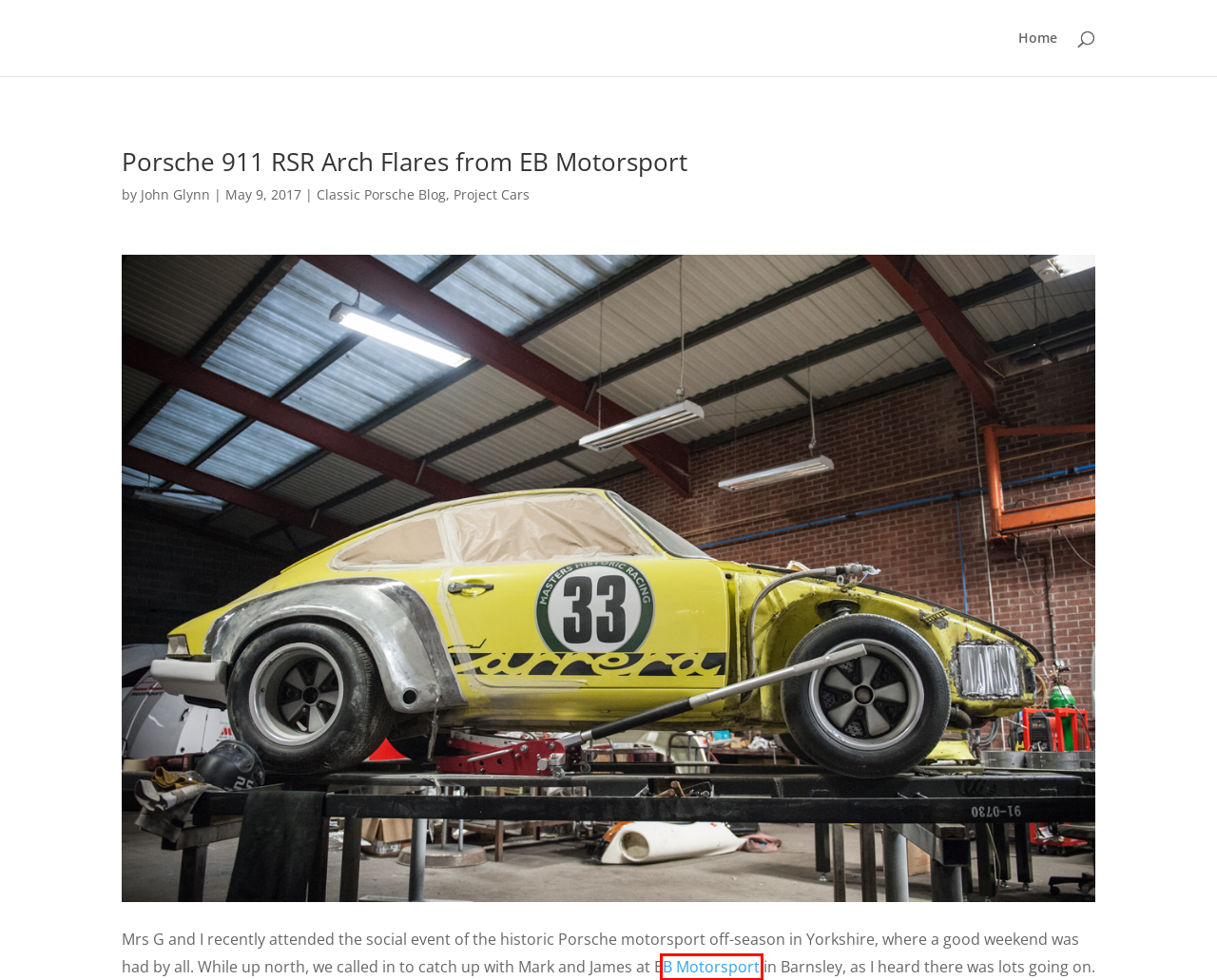Observe the screenshot of a webpage with a red bounding box around an element. Identify the webpage description that best fits the new page after the element inside the bounding box is clicked. The candidates are:
A. Porsche 356
B. Ferdinand Magazine: Classic Porsche Blog News
C. Forums - Impact Bumpers
D. Classic Porsche Specialists | EB Motorsport | Porsche Resto
E. Porsche Rust Repair & Paint bodywork
F. Porsche News from the Ferdinand Magazine blog
G. Porsche Project Cars from Ferdinand Porsche Magazine blog
H. Classic Porsche news: buying, driving and owning vintage Porsche cars

D